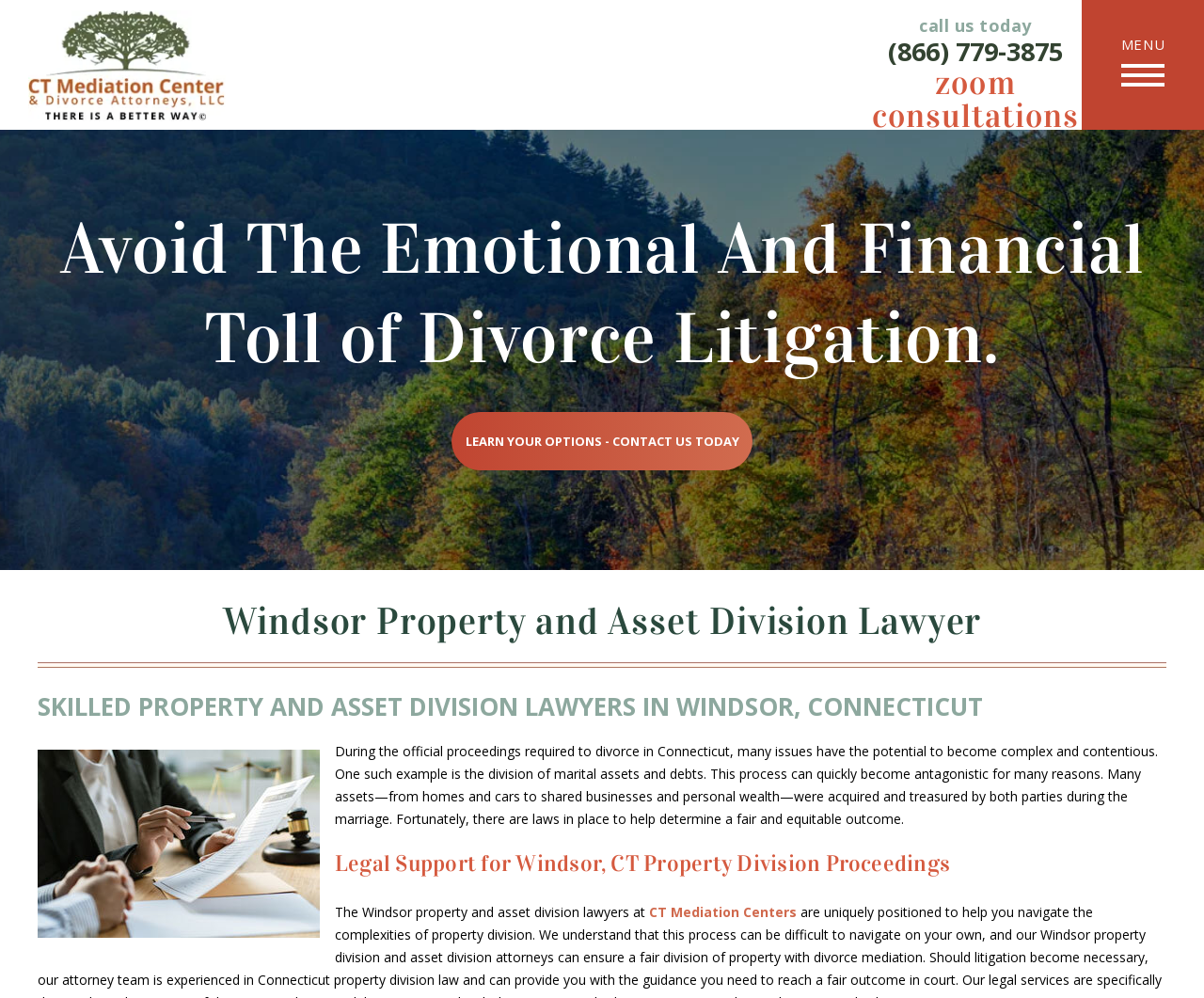Identify the bounding box for the UI element that is described as follows: "title="CT Mediation"".

[0.023, 0.0, 0.188, 0.13]